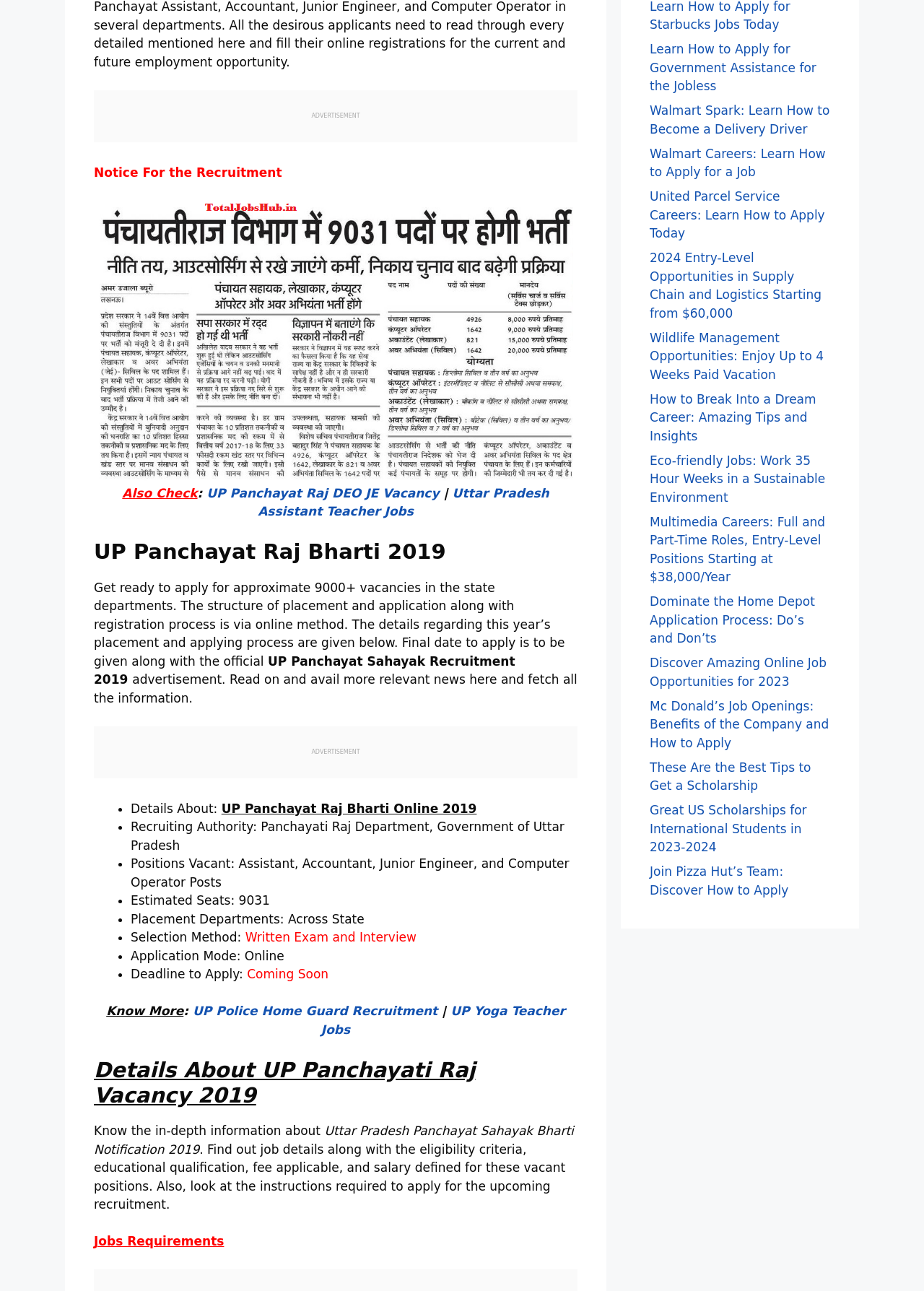Locate the bounding box for the described UI element: "UP Police Home Guard Recruitment". Ensure the coordinates are four float numbers between 0 and 1, formatted as [left, top, right, bottom].

[0.209, 0.778, 0.474, 0.789]